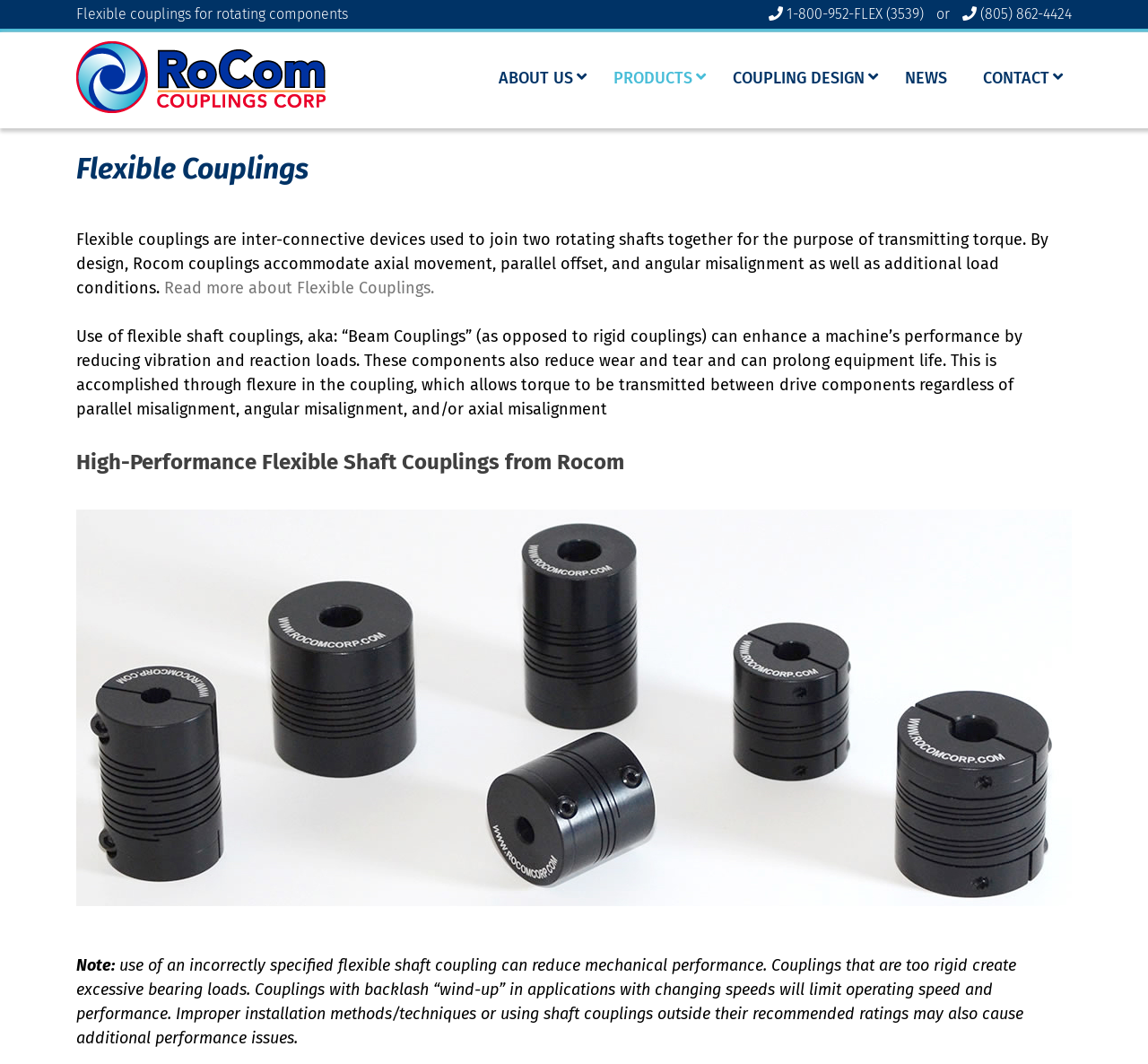Specify the bounding box coordinates of the area to click in order to follow the given instruction: "Read more about Flexible Couplings."

[0.143, 0.262, 0.378, 0.28]